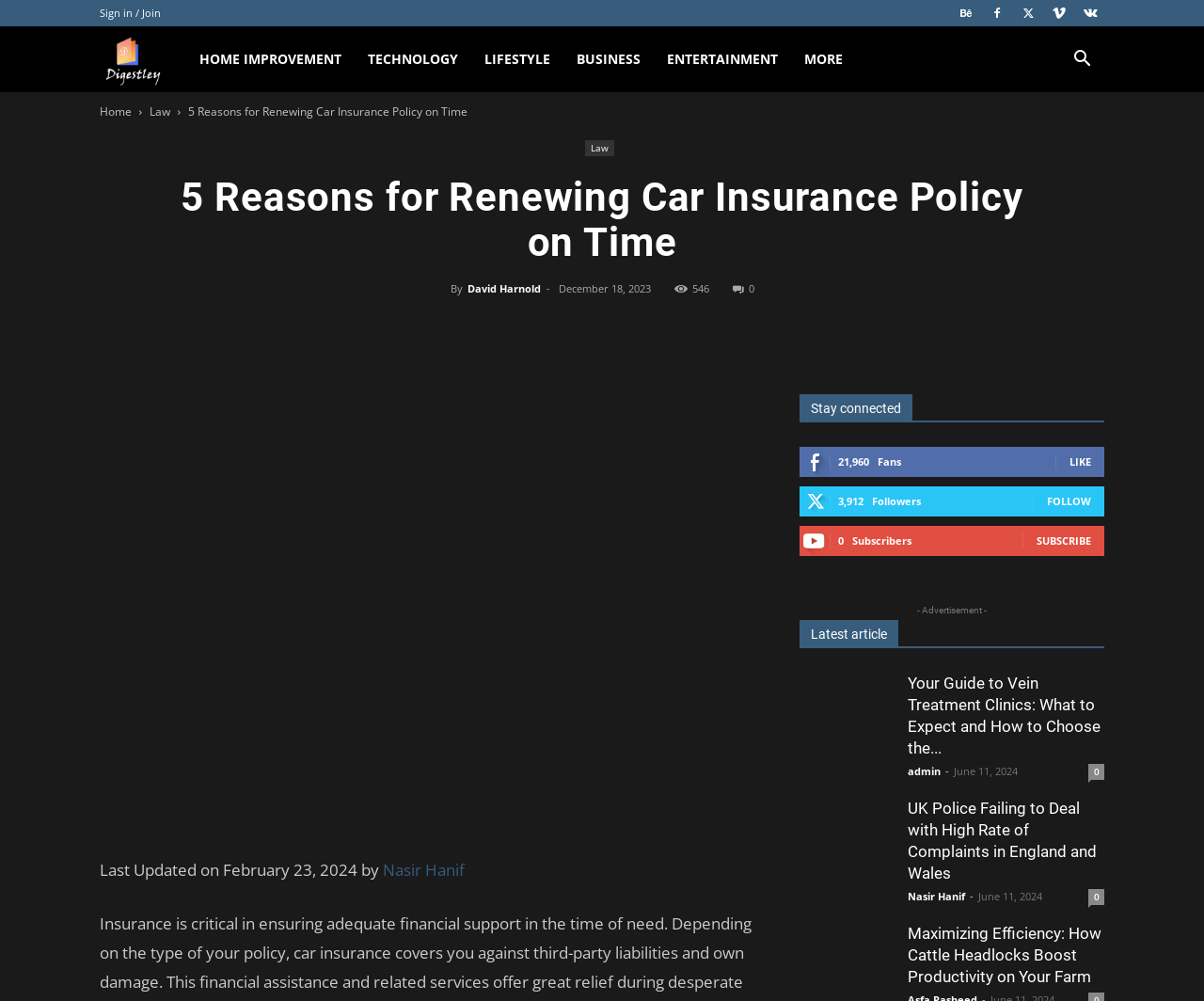Please provide a brief answer to the following inquiry using a single word or phrase:
What is the purpose of the 'Search' button?

To search the website